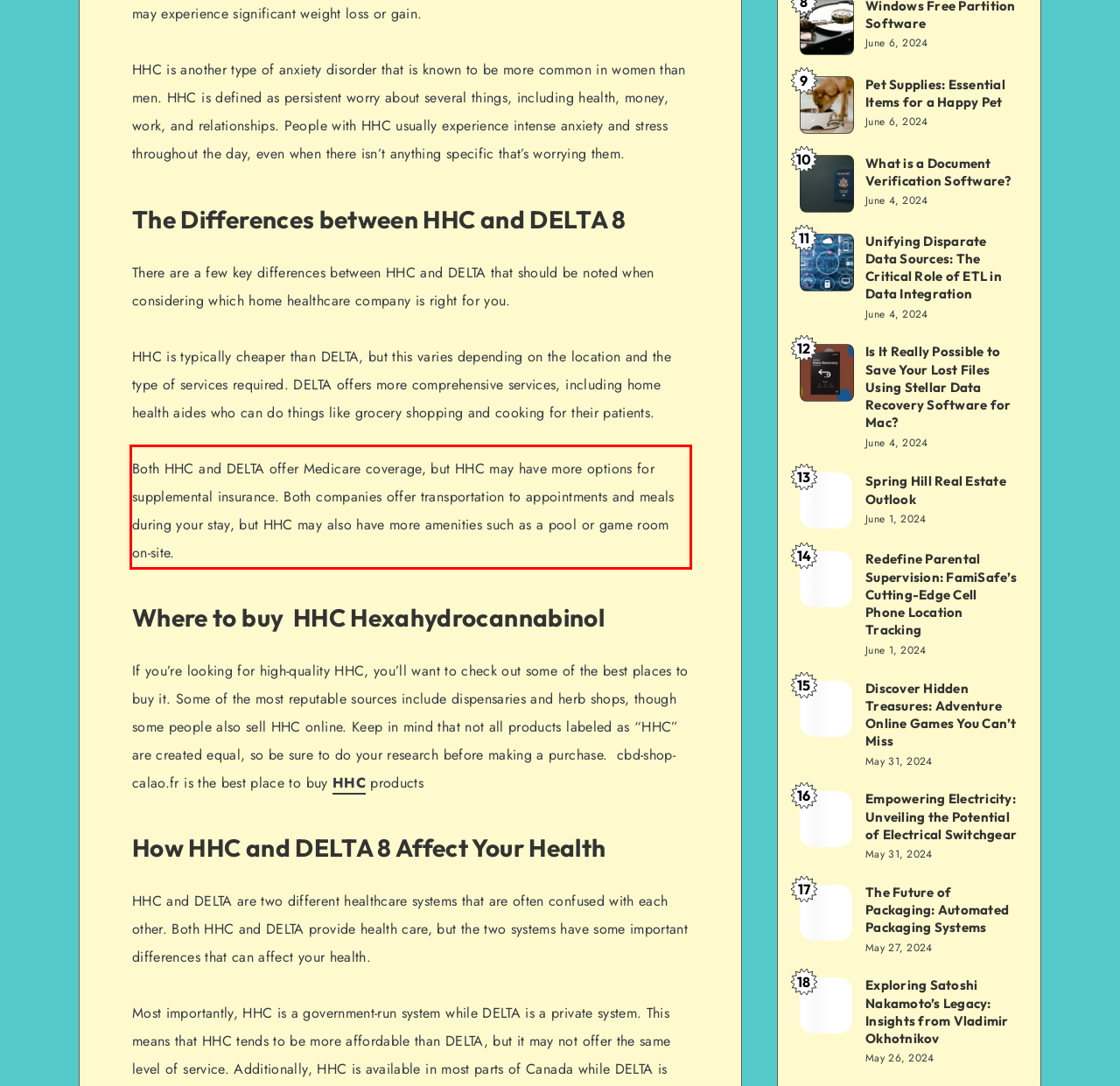You have a screenshot of a webpage with a UI element highlighted by a red bounding box. Use OCR to obtain the text within this highlighted area.

Both HHC and DELTA offer Medicare coverage, but HHC may have more options for supplemental insurance. Both companies offer transportation to appointments and meals during your stay, but HHC may also have more amenities such as a pool or game room on-site.